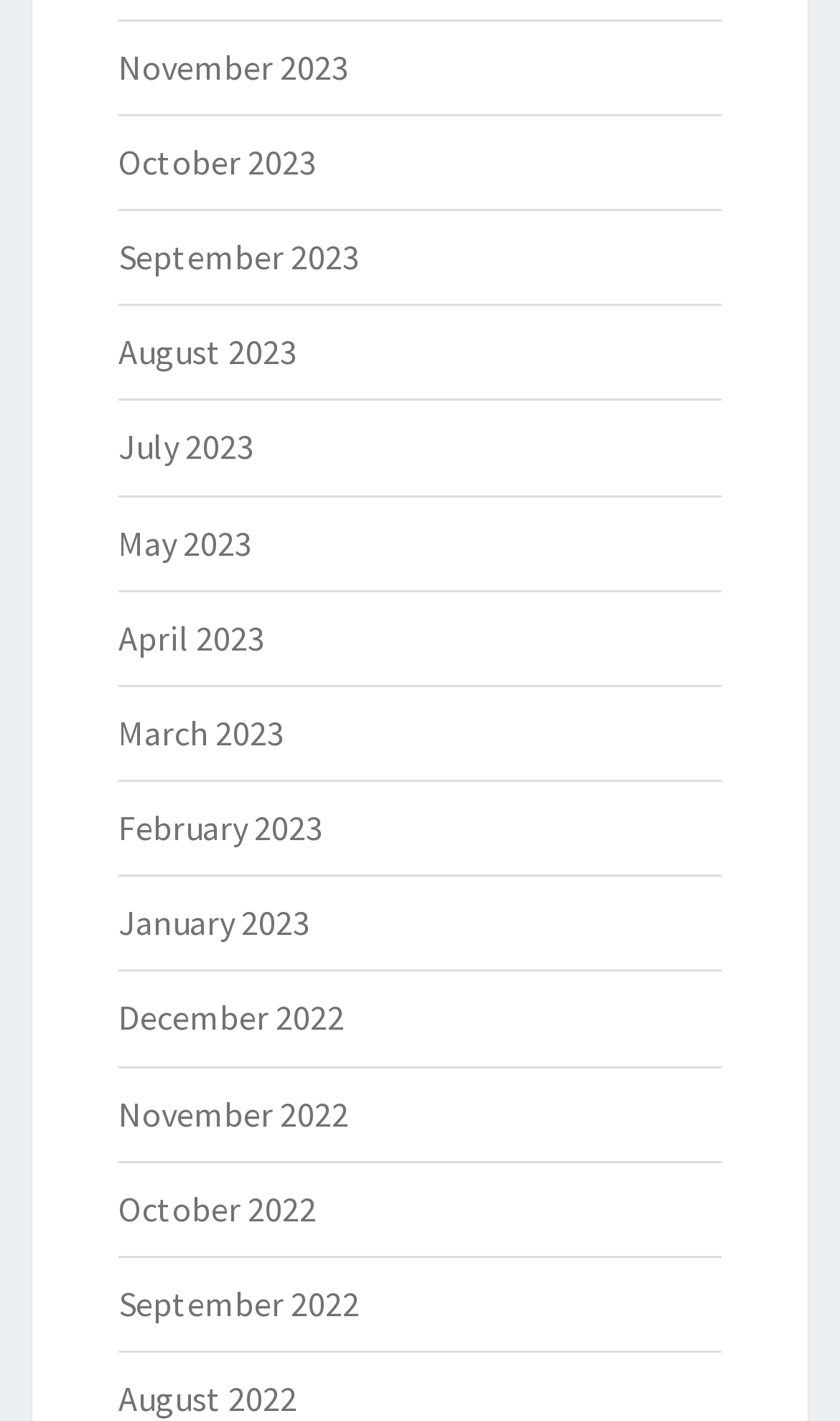Please provide a brief answer to the following inquiry using a single word or phrase:
What is the earliest month listed?

August 2022